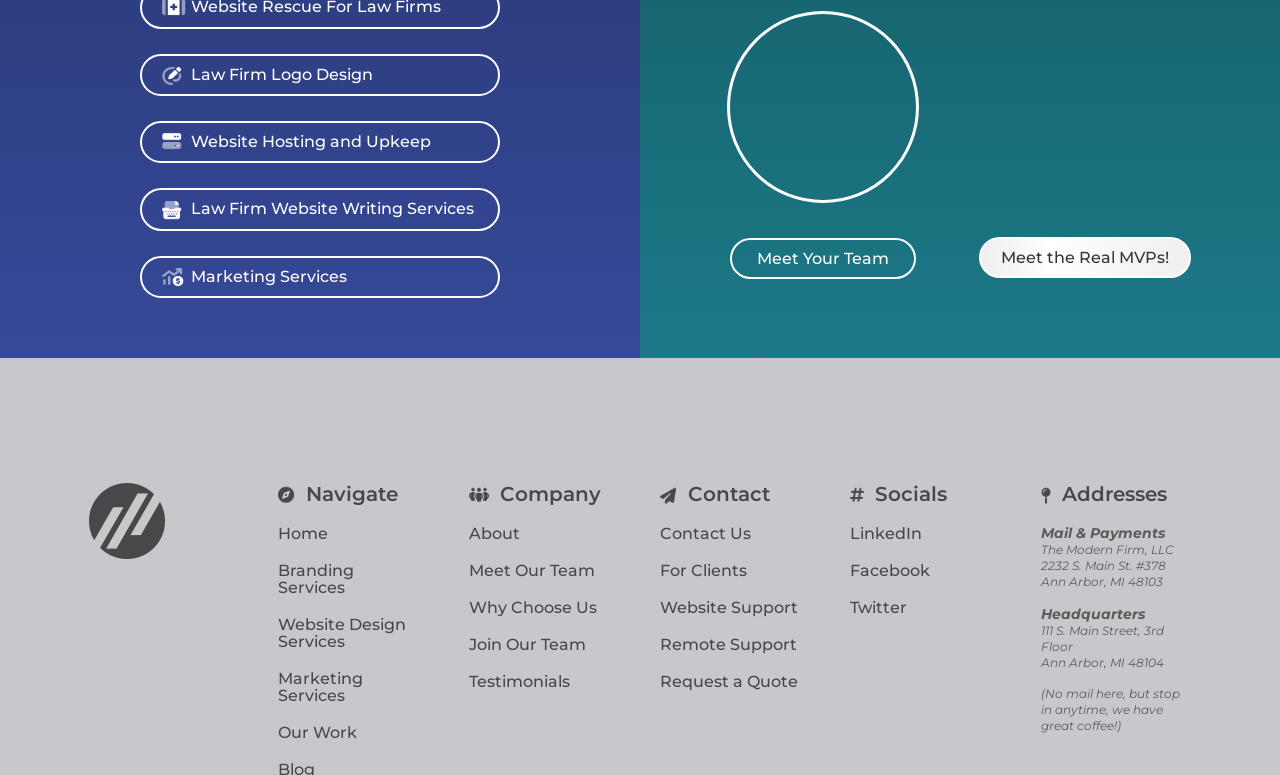What is the name of the company?
Using the image provided, answer with just one word or phrase.

The Modern Firm, LLC